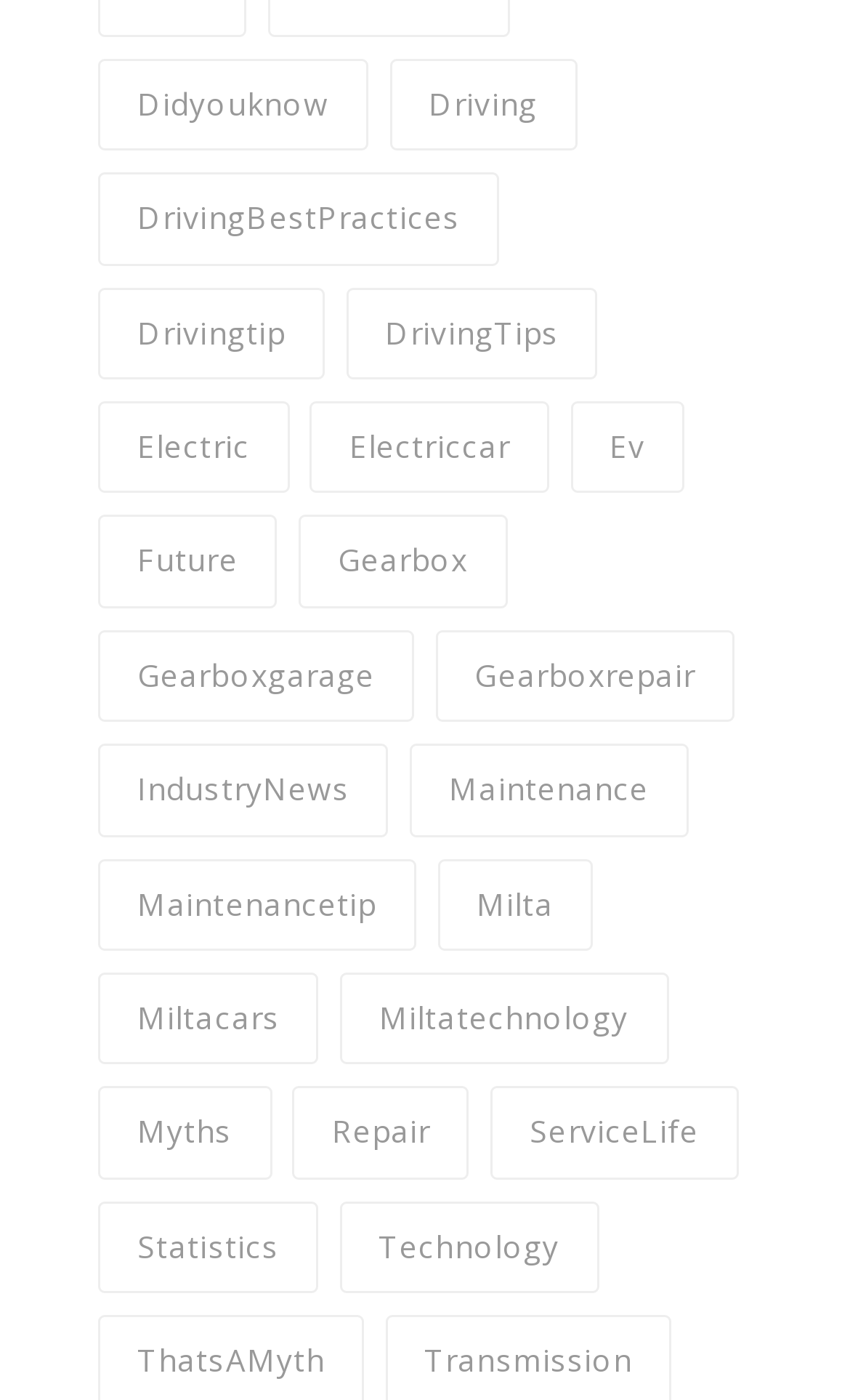Please indicate the bounding box coordinates for the clickable area to complete the following task: "Click on the 'Did you know' link". The coordinates should be specified as four float numbers between 0 and 1, i.e., [left, top, right, bottom].

[0.115, 0.042, 0.433, 0.108]